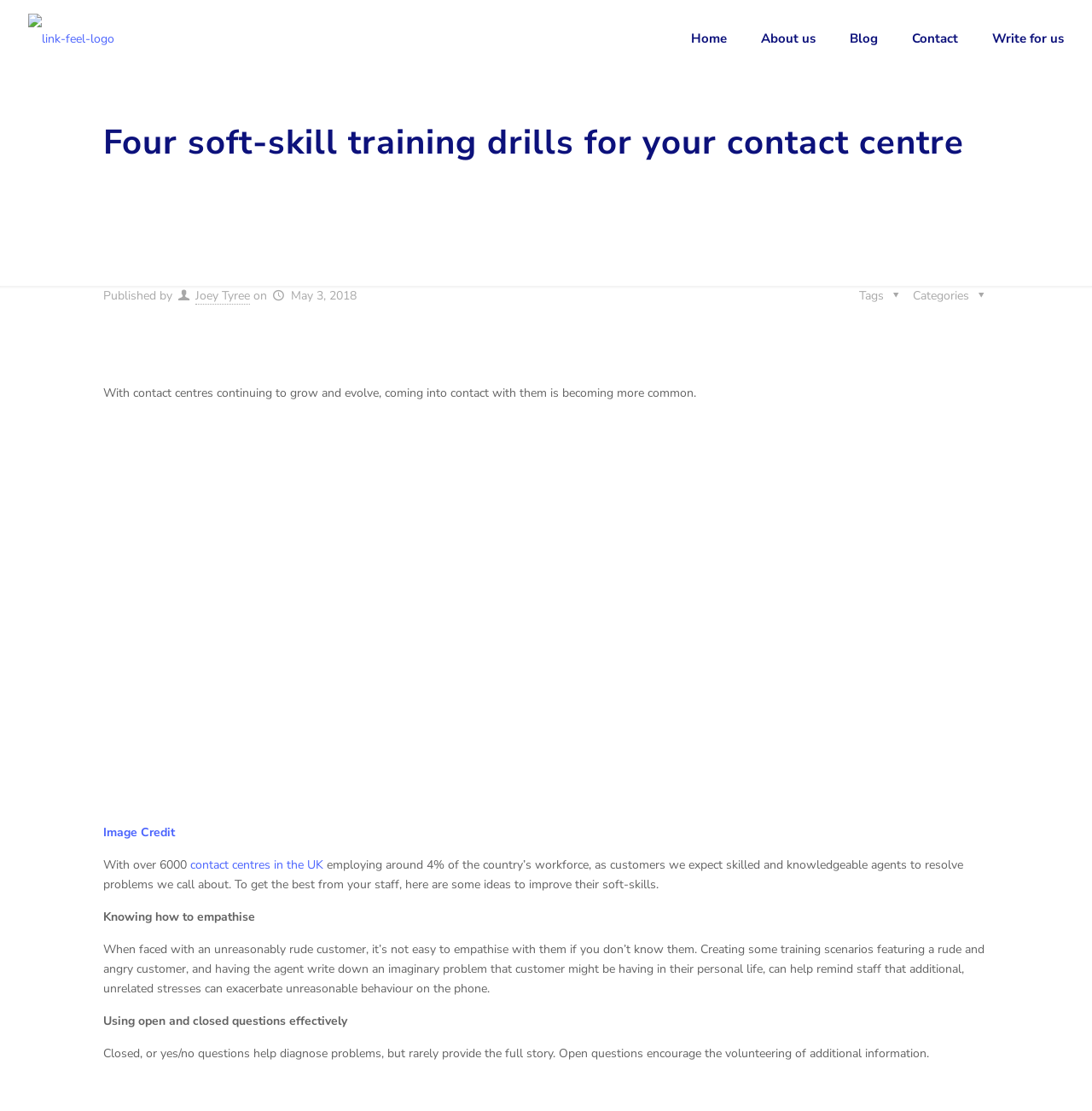What is the purpose of creating training scenarios featuring a rude and angry customer?
Please provide a comprehensive answer based on the information in the image.

The answer can be found in the paragraph that starts with 'Knowing how to empathise...'. The sentence 'Creating some training scenarios featuring a rude and angry customer, and having the agent write down an imaginary problem that customer might be having in their personal life, can help remind staff that additional, unrelated stresses can exacerbate unreasonable behaviour on the phone.' explains the purpose of creating such training scenarios, which is to help staff empathise with customers.